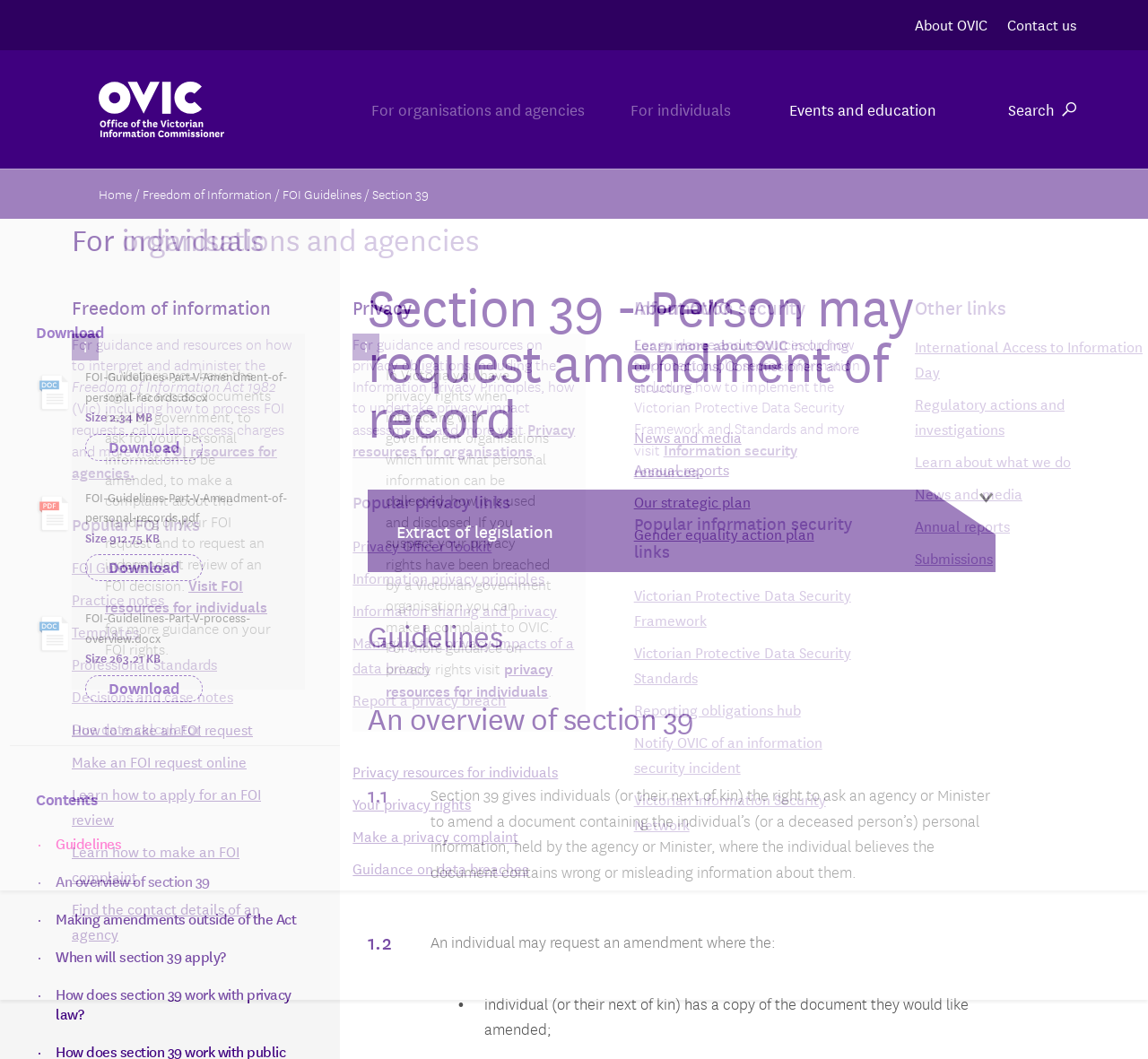Give an in-depth explanation of the webpage layout and content.

The webpage is about the Office of the Victorian Information Commissioner (OVIC) and provides information on various topics related to freedom of information, privacy, and information security. 

At the top of the page, there are links to "About OVIC", "Contact us", and the office's logo. Below this, there are three main sections: "For organisations and agencies", "For individuals", and "Other links". 

The "For organisations and agencies" section has a button that, when expanded, reveals links to resources on freedom of information, privacy, and information security. These links include guidelines, practice notes, templates, and more.

The "For individuals" section also has a button that, when expanded, reveals links to resources on freedom of information, privacy, and making complaints. These links include information on how to make an FOI request, how to apply for an FOI review, and how to make a privacy complaint.

The "Other links" section has a button that, when expanded, reveals links to various resources, including international access to information day, regulatory actions and investigations, and news and media.

On the right side of the page, there is a search bar and a button to search the website. Below this, there are links to "Events and education" and "Home".

The main content of the page is about Section 39 of the Freedom of Information Act, which gives individuals the right to request amendments to documents containing their personal information. The page provides an overview of Section 39, guidelines, and an extract of the legislation. There is also a downloadable document, "FOI Guidelines Part V - Amendment of personal records.docx", available at the bottom of the page.